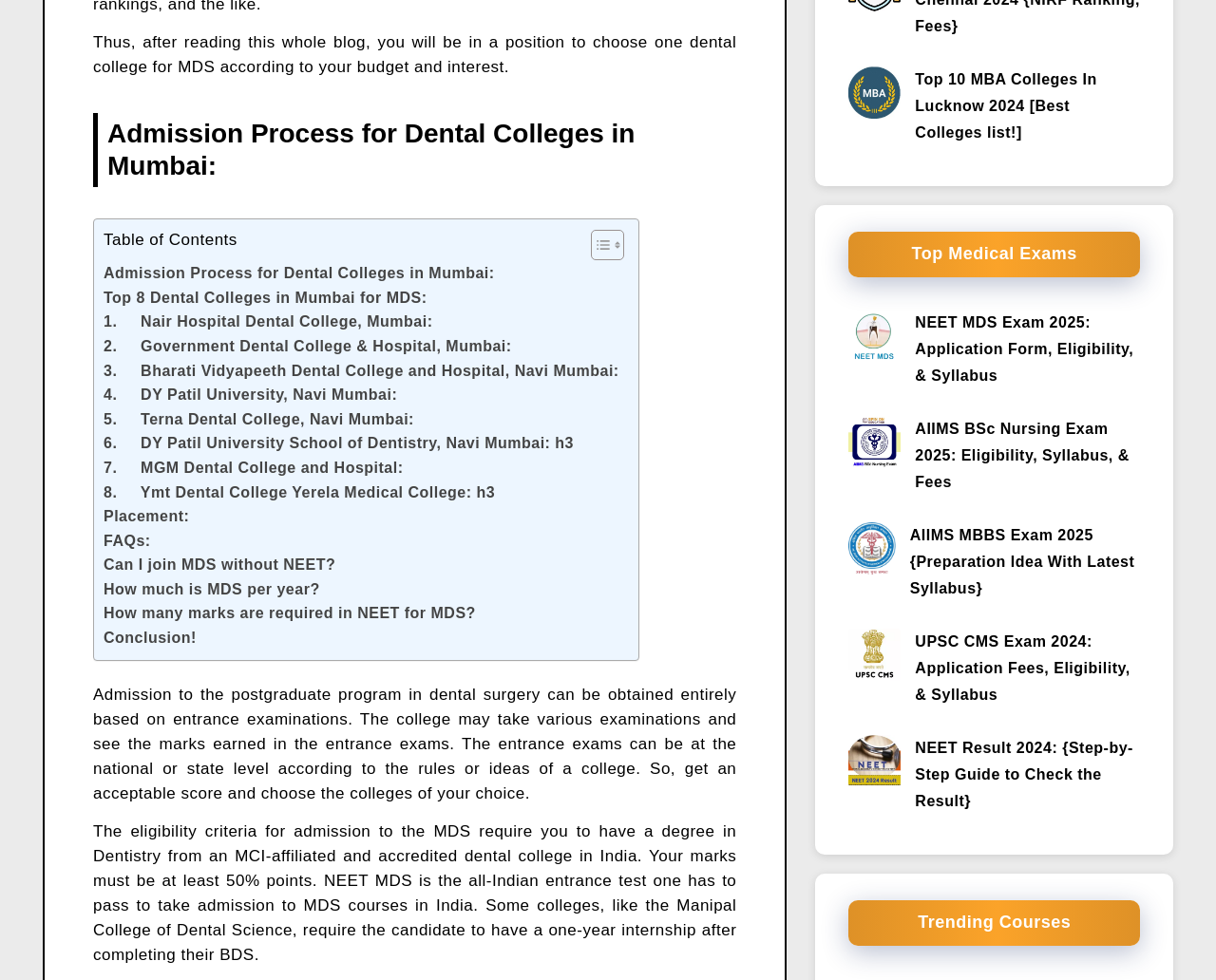Predict the bounding box of the UI element based on the description: "FAQs:". The coordinates should be four float numbers between 0 and 1, formatted as [left, top, right, bottom].

[0.085, 0.539, 0.128, 0.564]